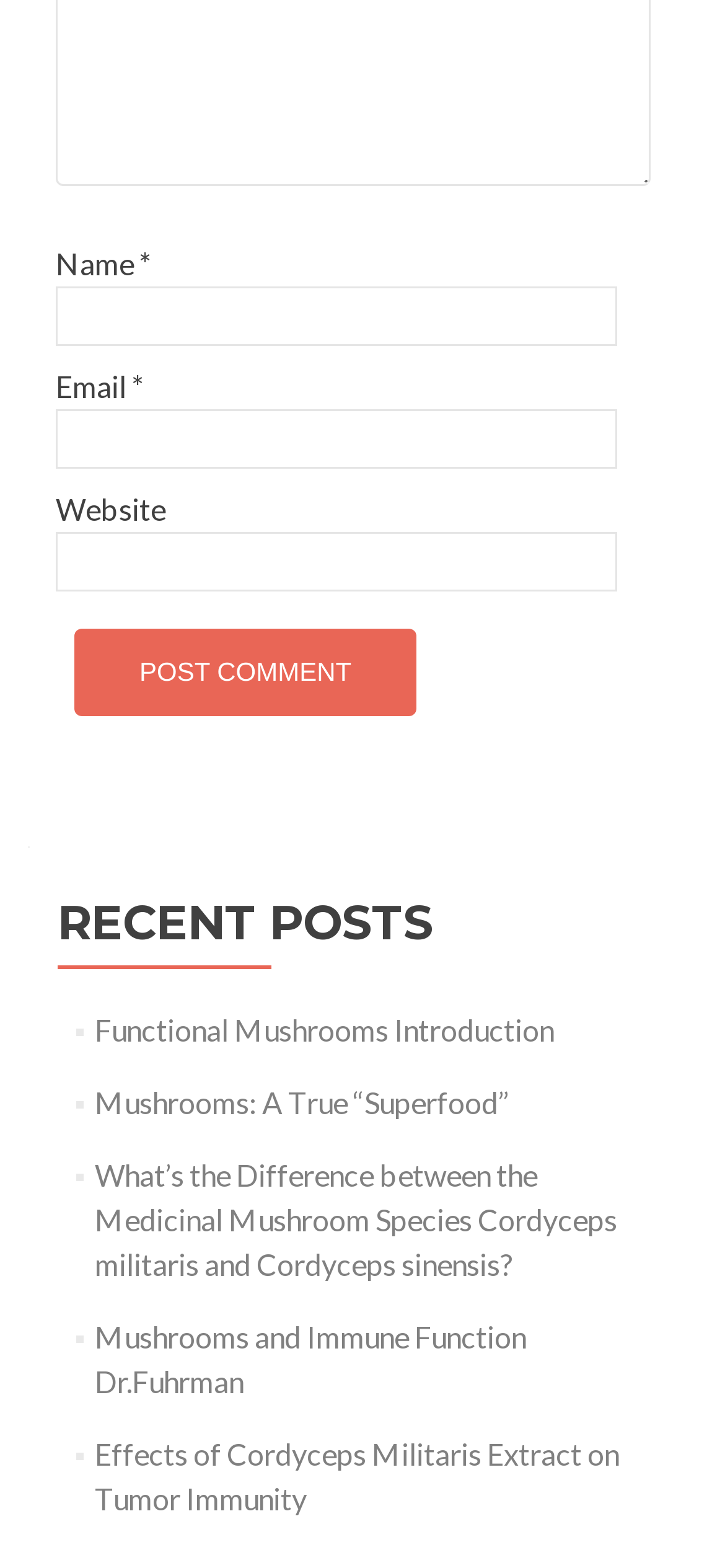Indicate the bounding box coordinates of the clickable region to achieve the following instruction: "Click the Post Comment button."

[0.103, 0.401, 0.575, 0.457]